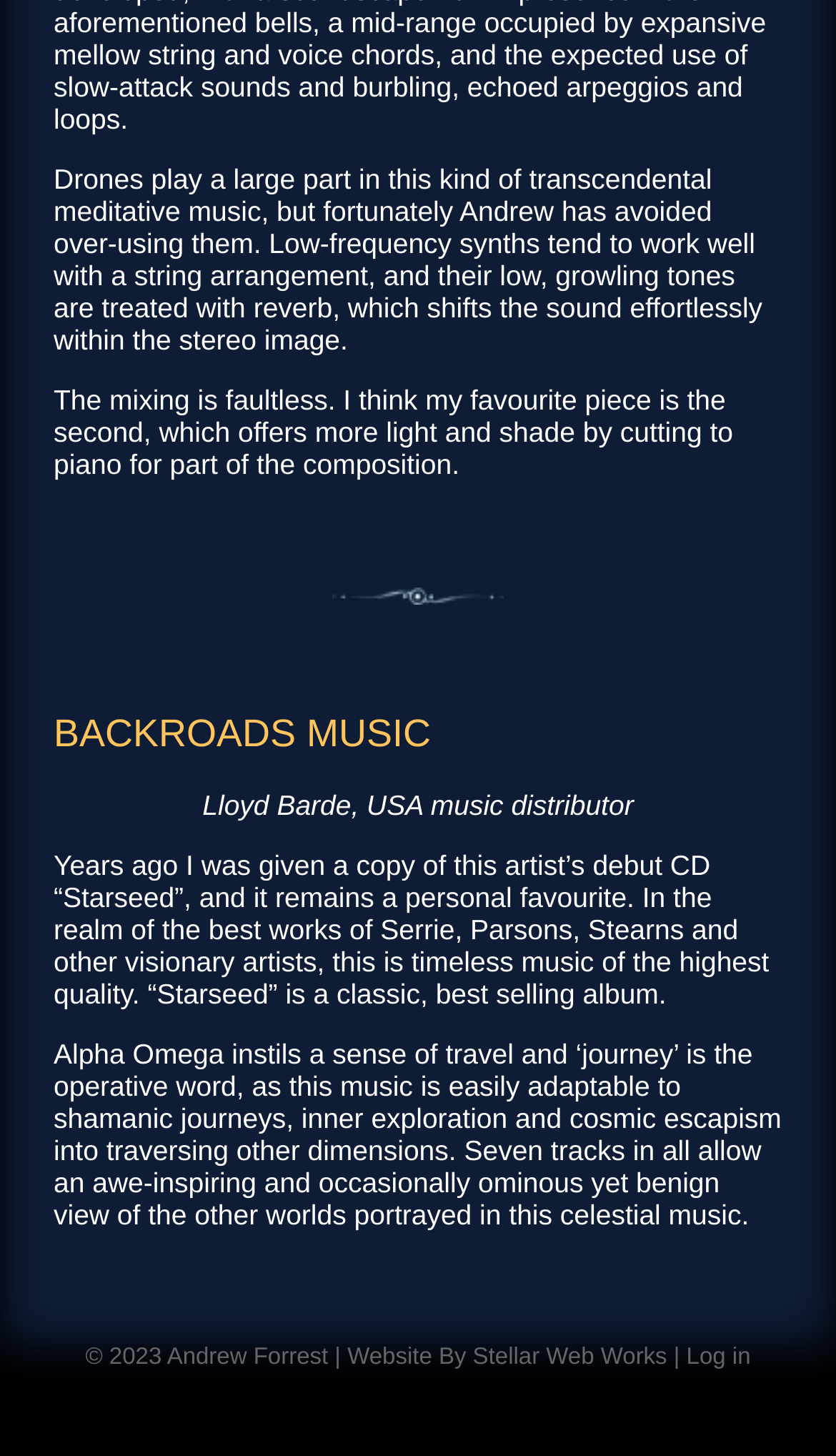What is the name of the music distributor mentioned?
Provide a short answer using one word or a brief phrase based on the image.

Lloyd Barde